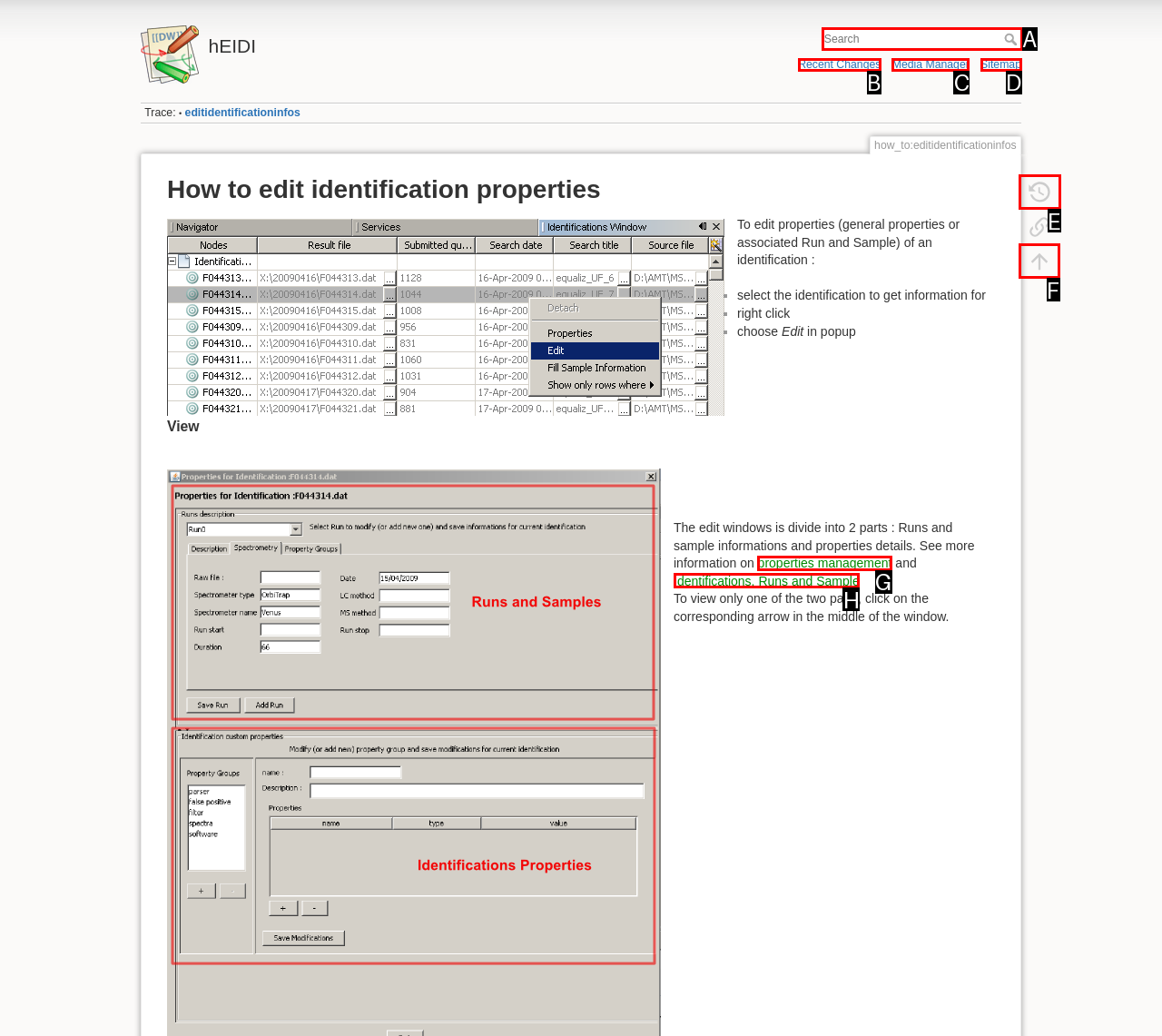Determine which UI element I need to click to achieve the following task: go back to top Provide your answer as the letter of the selected option.

F